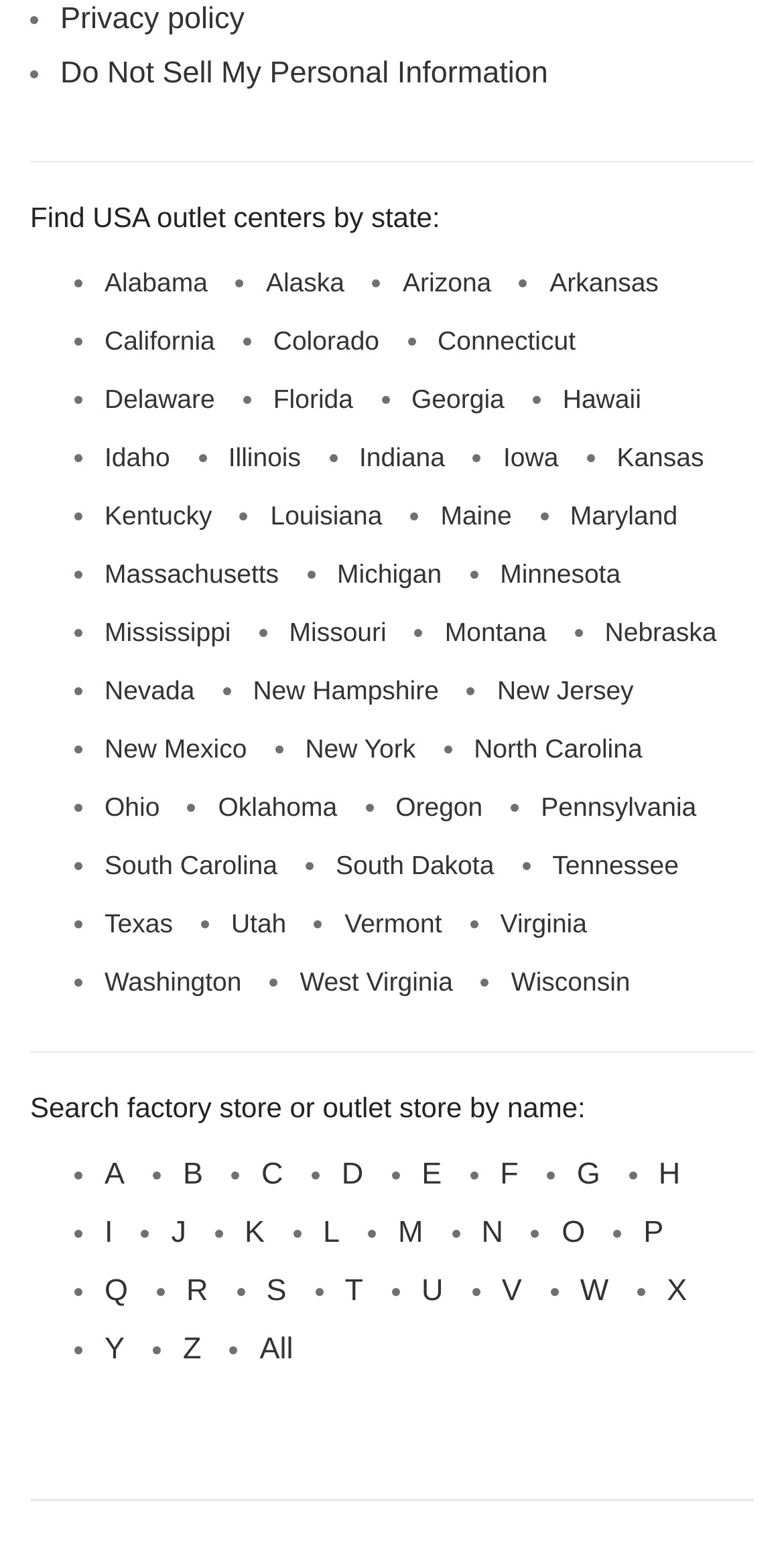Review the image closely and give a comprehensive answer to the question: What is the function of the separator element?

The separator element is a horizontal line that separates the sections of the webpage. It is used to visually distinguish between different parts of the webpage, making it easier for users to navigate and understand the content.